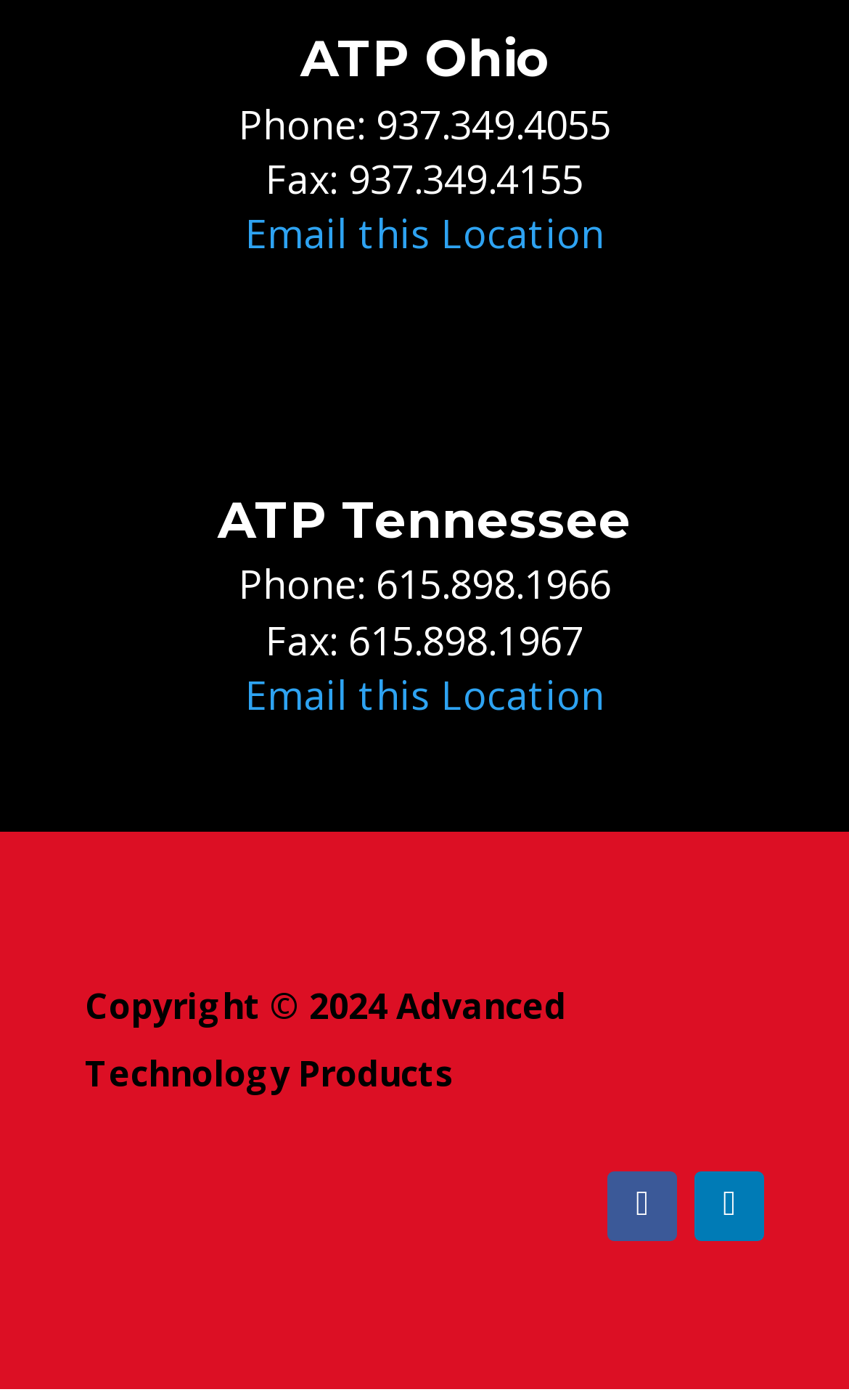What is the phone number of ATP Ohio?
Observe the image and answer the question with a one-word or short phrase response.

937.349.4055